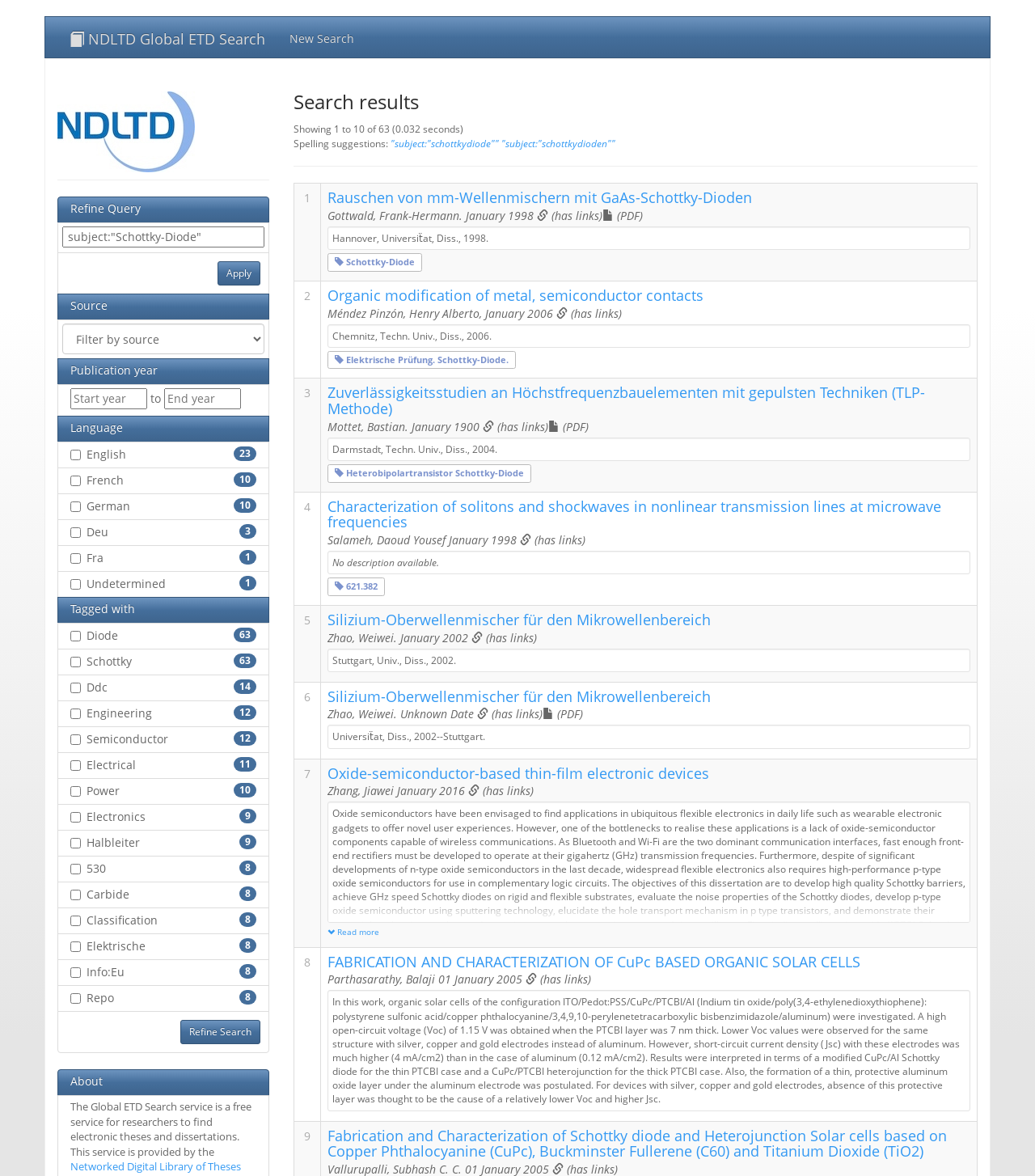Locate the bounding box coordinates of the element that needs to be clicked to carry out the instruction: "Refine the search query". The coordinates should be given as four float numbers ranging from 0 to 1, i.e., [left, top, right, bottom].

[0.174, 0.867, 0.252, 0.888]